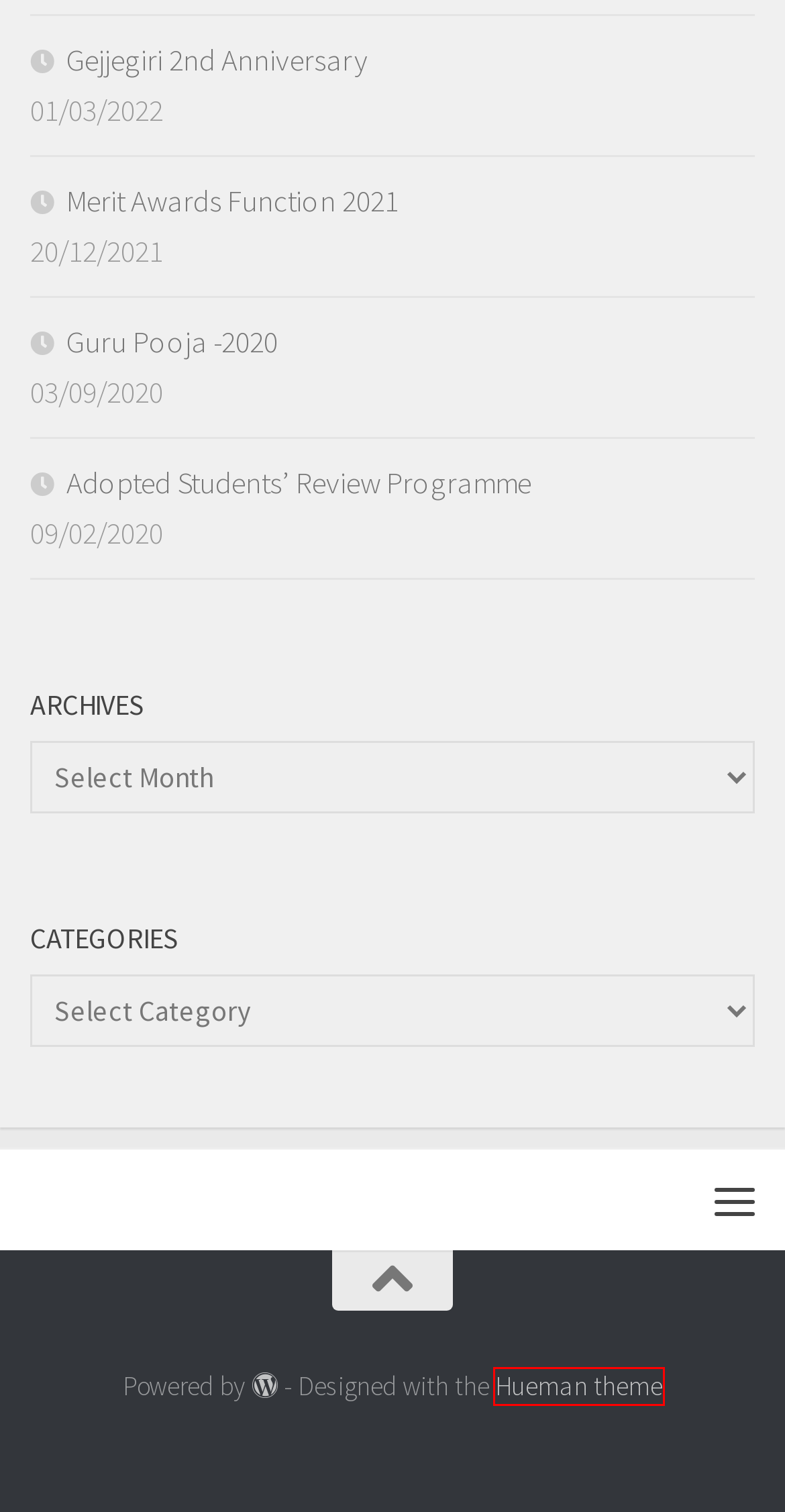You are looking at a screenshot of a webpage with a red bounding box around an element. Determine the best matching webpage description for the new webpage resulting from clicking the element in the red bounding box. Here are the descriptions:
A. Guru Pooja -2020 – The Billawar Association, Mumbai
B. The Billawar Association, Mumbai
C. Log In ‹ The Billawar Association, Mumbai — WordPress
D. Uncategorized – The Billawar Association, Mumbai
E. Gejjegiri 2nd Anniversary – The Billawar Association, Mumbai
F. Adopted Students’ Review Programme – The Billawar Association, Mumbai
G. Merit Awards Function 2021 – The Billawar Association, Mumbai
H. Hueman WordPress Theme | Press Customizr

H